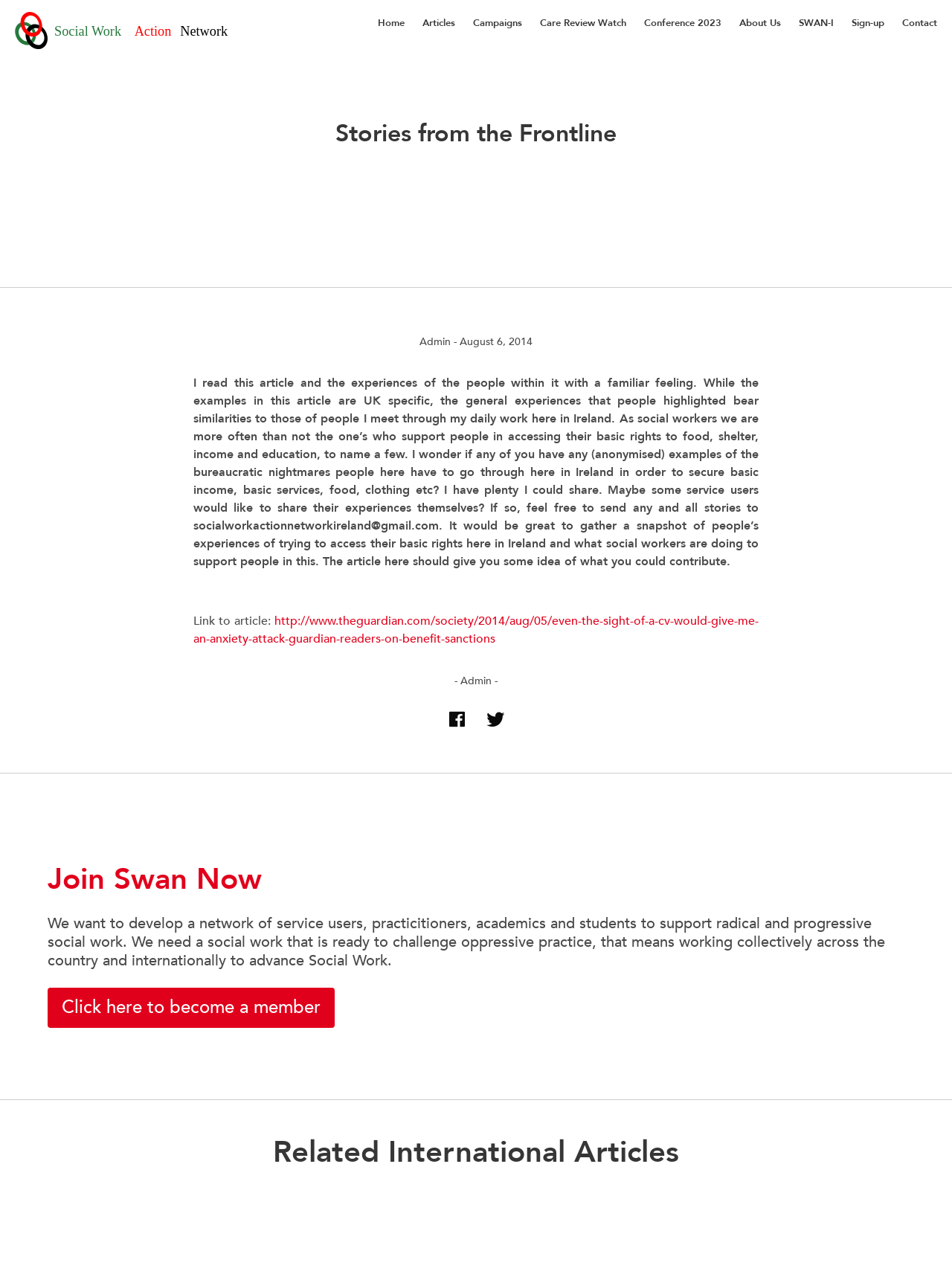What is the main navigation menu?
Using the information from the image, give a concise answer in one word or a short phrase.

Home, Articles, Campaigns, etc.